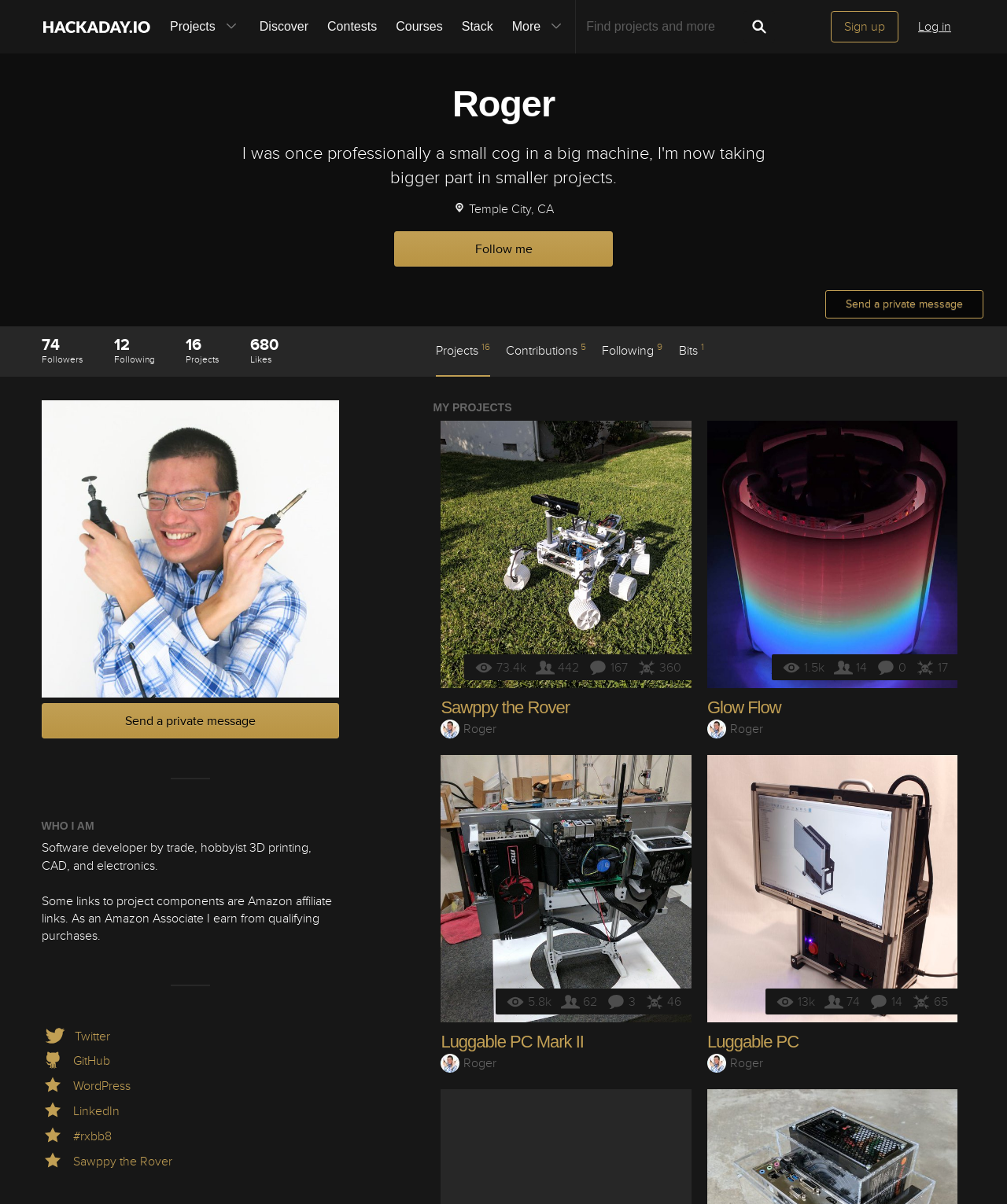Provide the bounding box coordinates in the format (top-left x, top-left y, bottom-right x, bottom-right y). All values are floating point numbers between 0 and 1. Determine the bounding box coordinate of the UI element described as: 13k 74 14 65

[0.702, 0.627, 0.951, 0.849]